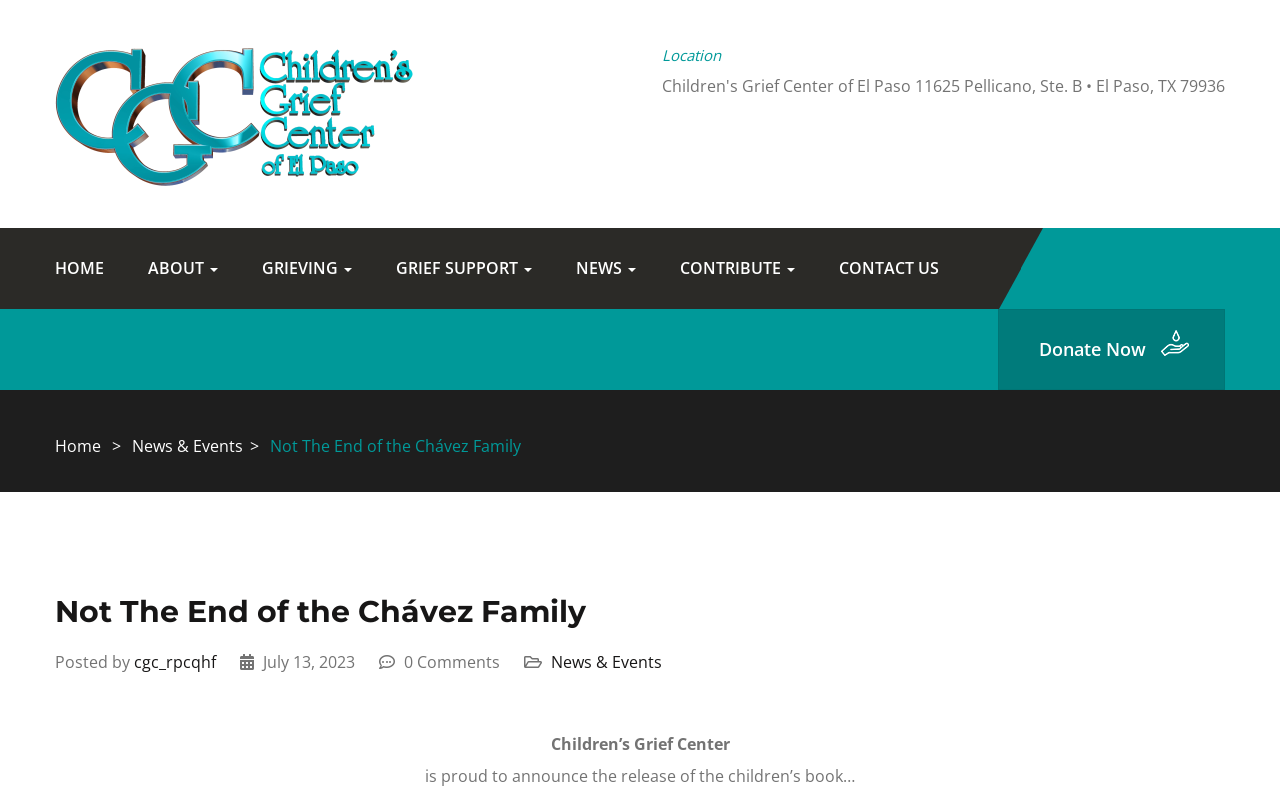Determine the bounding box coordinates of the clickable region to carry out the instruction: "make a donation".

[0.78, 0.386, 0.957, 0.487]